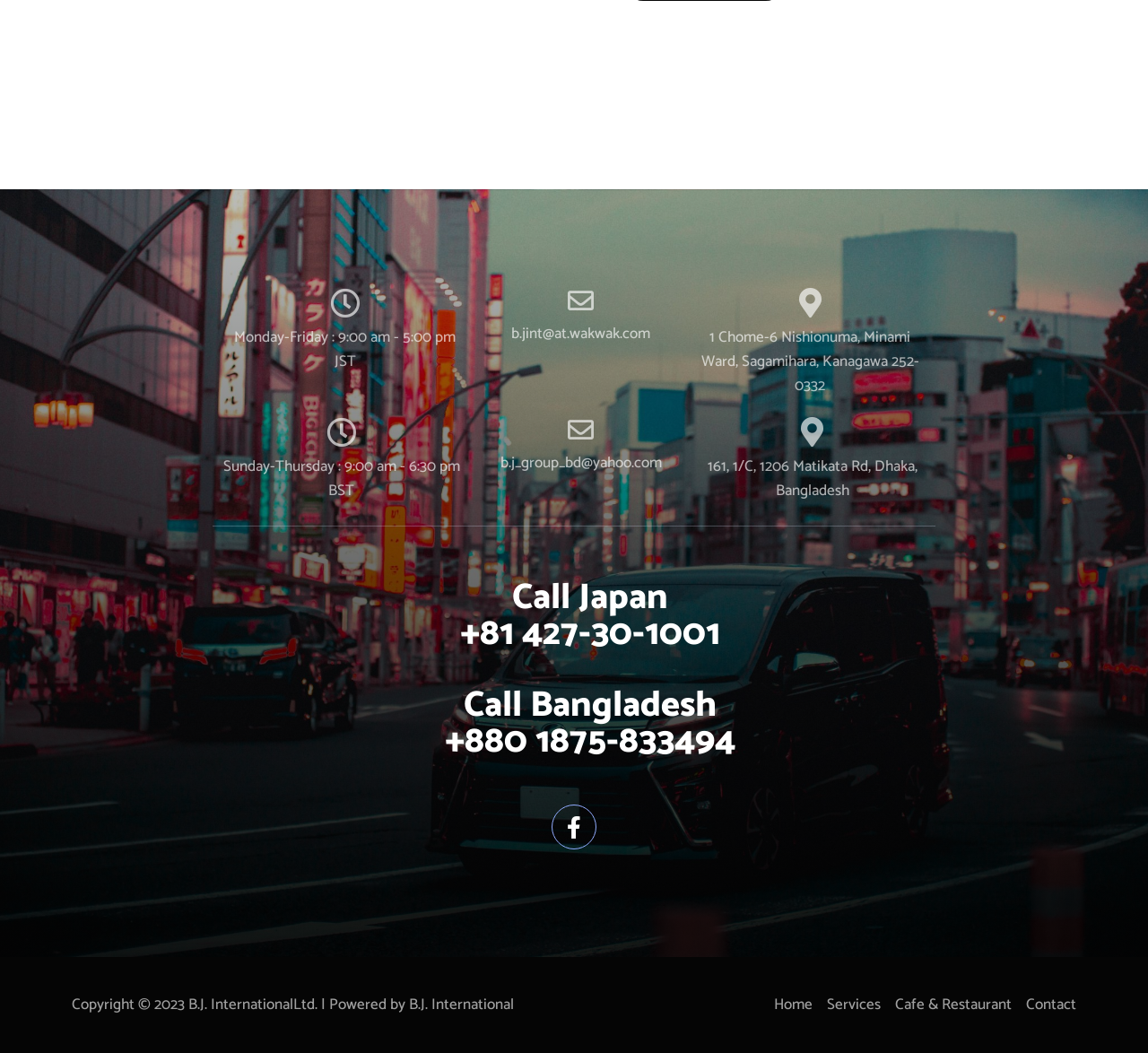Find the UI element described as: "Keep More Money Collective" and predict its bounding box coordinates. Ensure the coordinates are four float numbers between 0 and 1, [left, top, right, bottom].

None